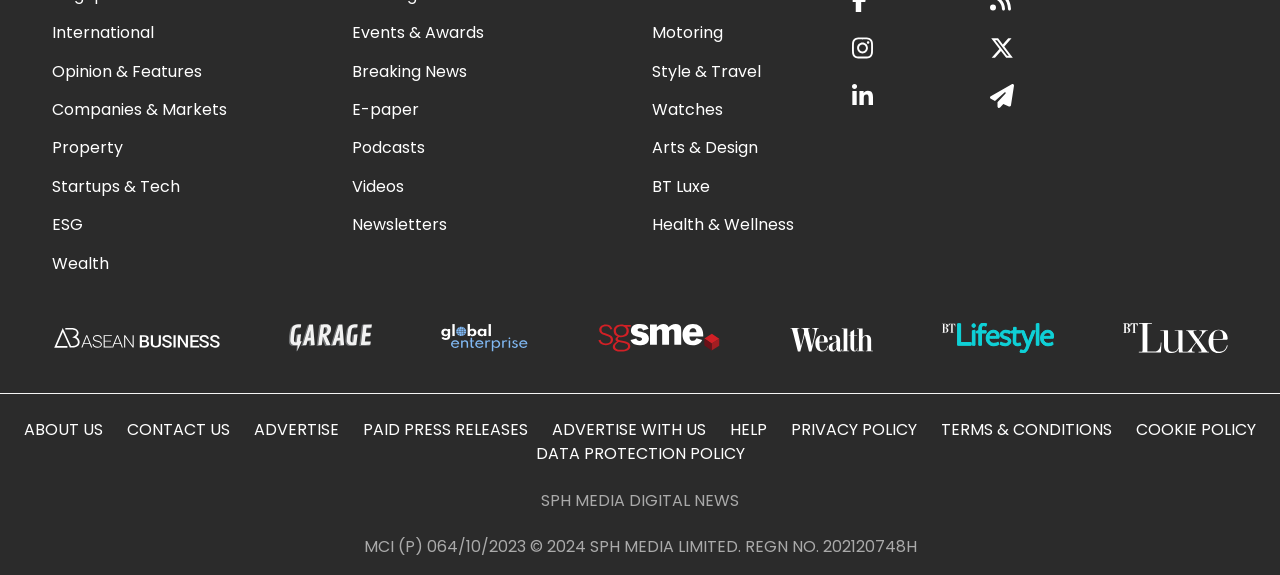What is the purpose of the links at the bottom of the webpage?
Please answer the question with as much detail and depth as you can.

The links at the bottom of the webpage, such as 'ABOUT US', 'CONTACT US', and 'PRIVACY POLICY', suggest that they are related to information about the website itself, rather than news articles or other content.